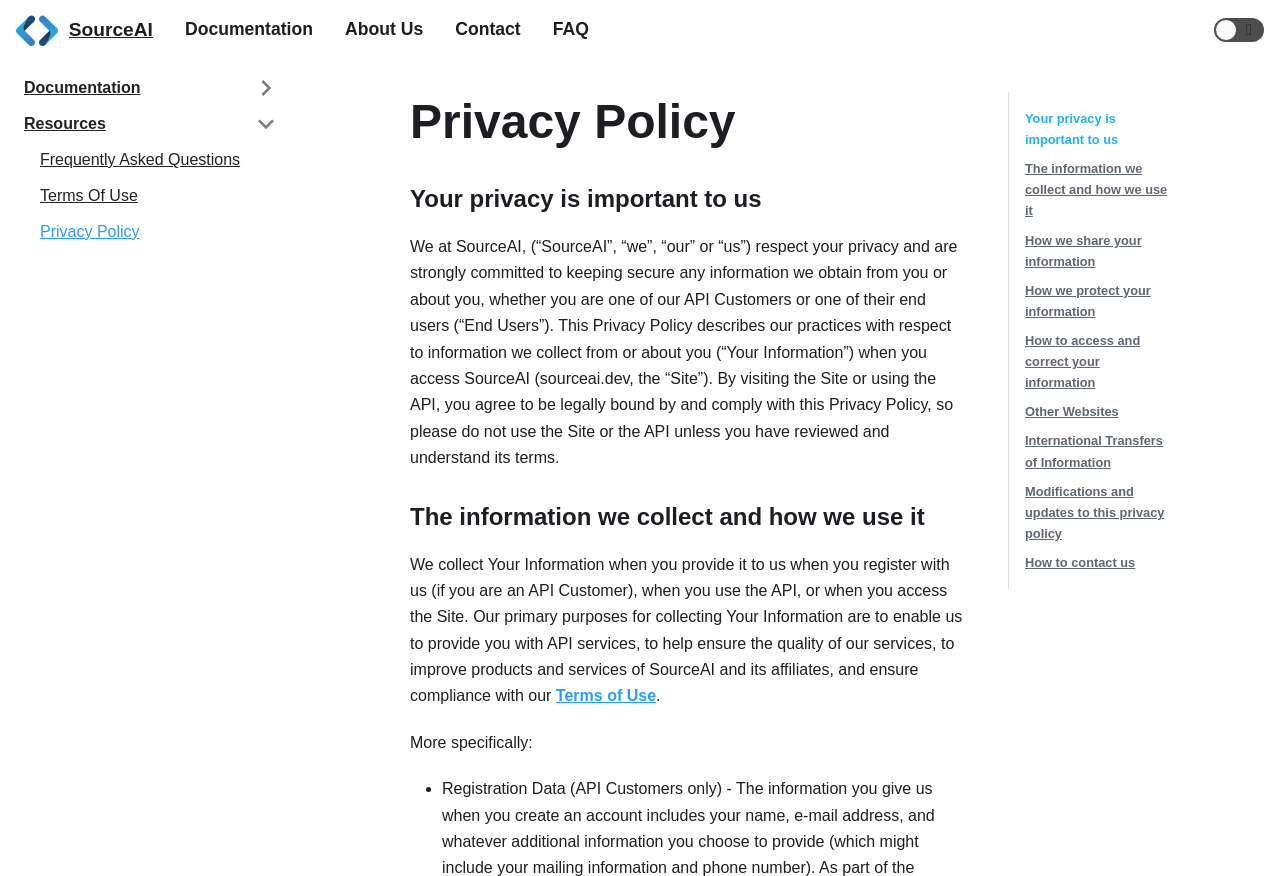Please predict the bounding box coordinates of the element's region where a click is necessary to complete the following instruction: "Read more about Rotrex A/S". The coordinates should be represented by four float numbers between 0 and 1, i.e., [left, top, right, bottom].

None